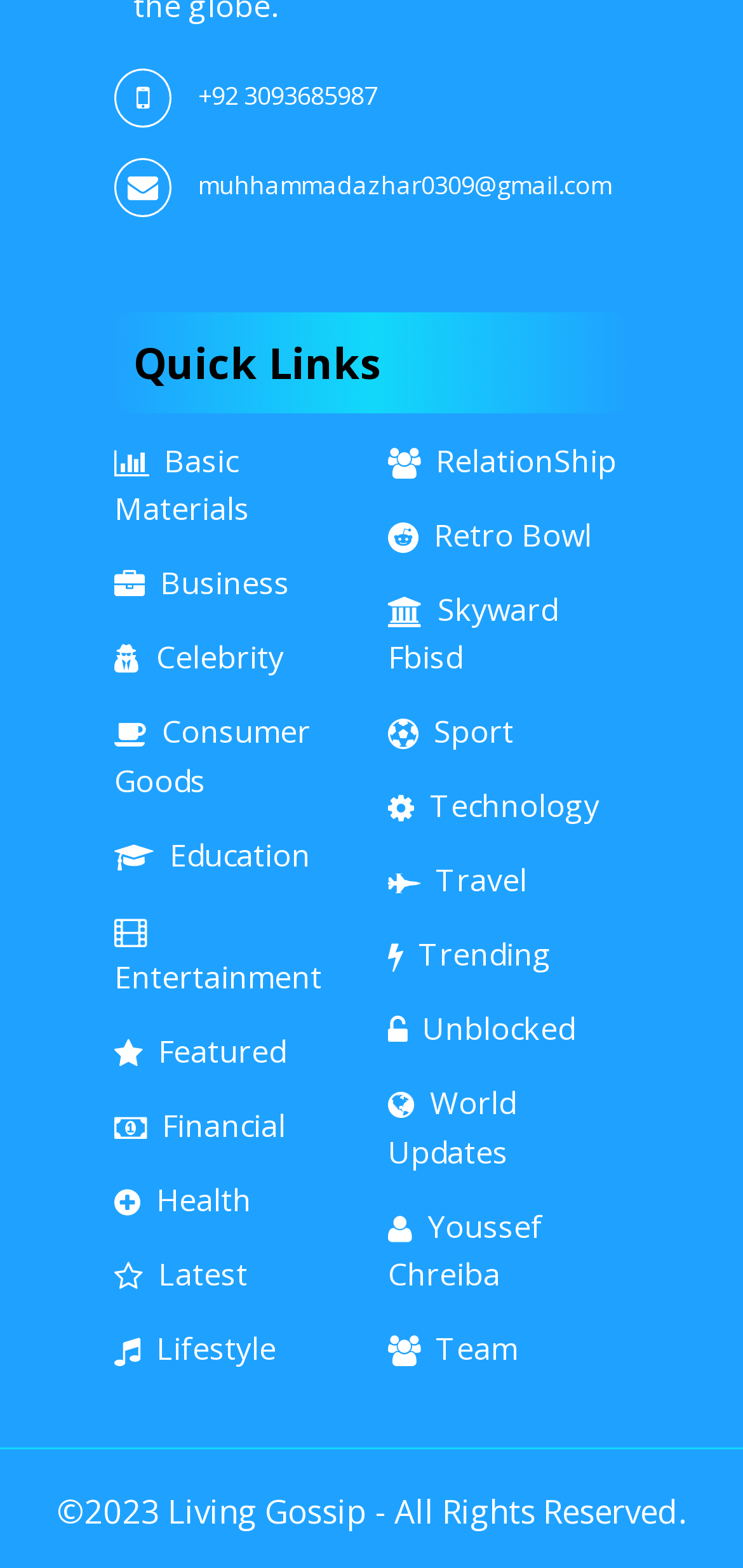Find the bounding box coordinates for the element described here: "Consumer Goods".

[0.154, 0.454, 0.418, 0.511]